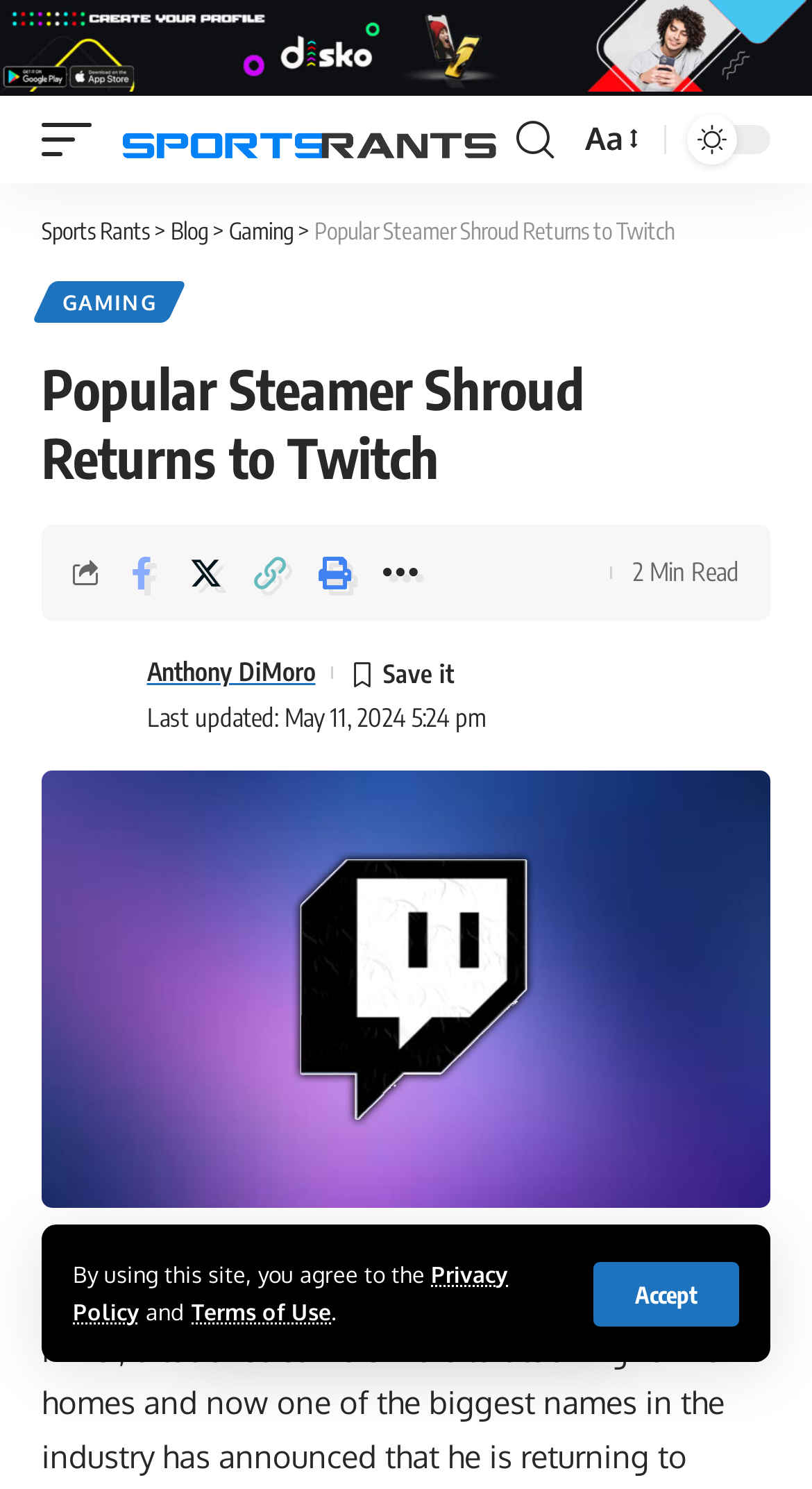Specify the bounding box coordinates of the region I need to click to perform the following instruction: "Take part in the survey". The coordinates must be four float numbers in the range of 0 to 1, i.e., [left, top, right, bottom].

None